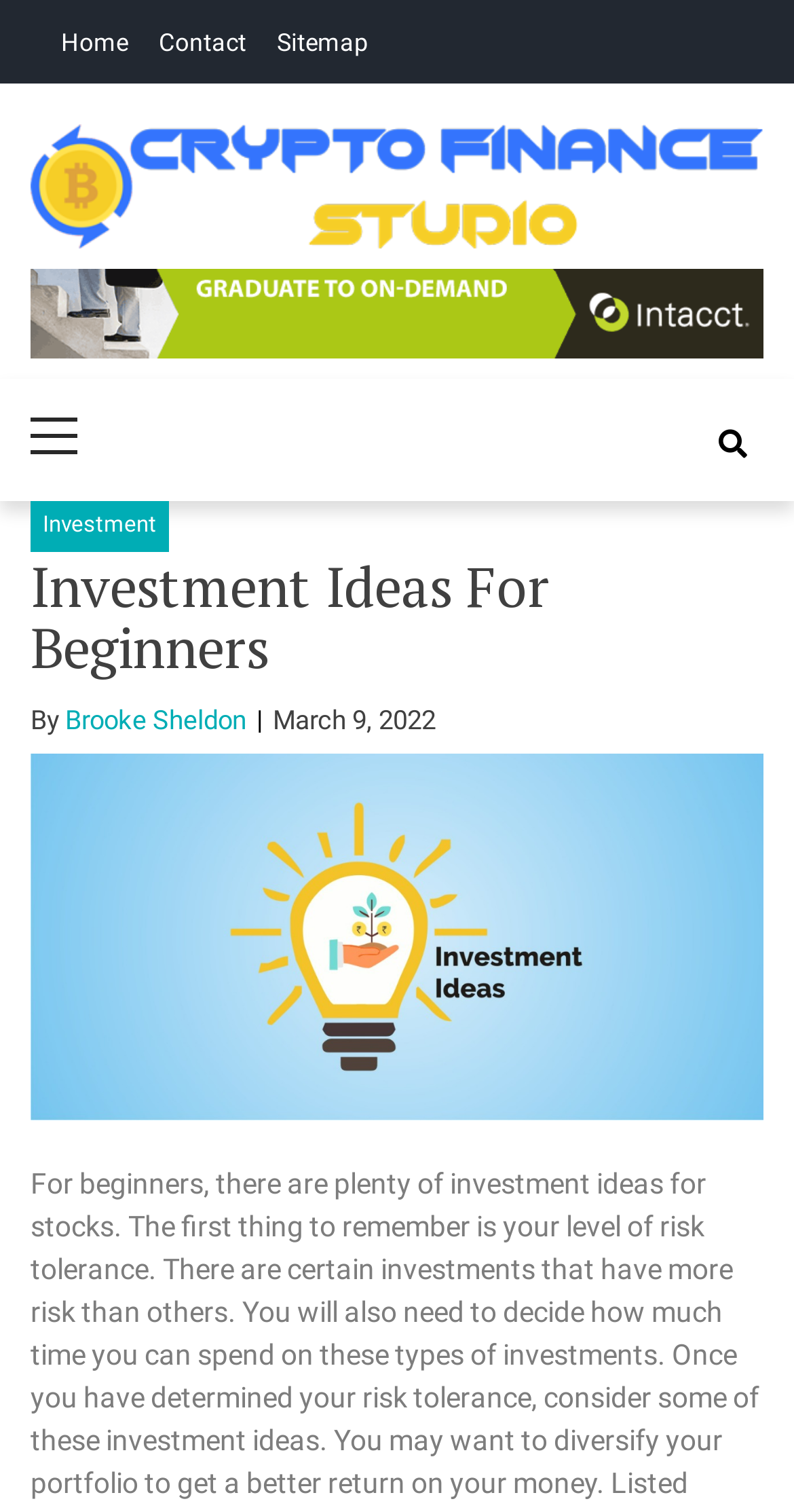Illustrate the webpage's structure and main components comprehensively.

The webpage is about investment ideas for beginners, specifically focusing on cryptocurrency. At the top left corner, there are three links: "Home", "Contact", and "Sitemap". Next to these links, there is a larger link "Crypto Finance Studio" with an accompanying image of the same name. Below this, there is a static text "All About Cryptocurrency".

On the top right corner, there is another link "Crypto Finance Studio" with a smaller image. Below this, there is a navigation menu labeled "Primary Navigation" with a single item "Primary Menu". 

In the main content area, there is a link with a search icon, followed by a header section with the title "Investment Ideas For Beginners" and a subheading "By Brooke Sheldon" with a timestamp "March 9, 2022". Below the header, there is a large image related to the investment ideas.

There are a total of 5 links in the top navigation area, and 2 images in the top section. The main content area is dominated by the header section and the large image.